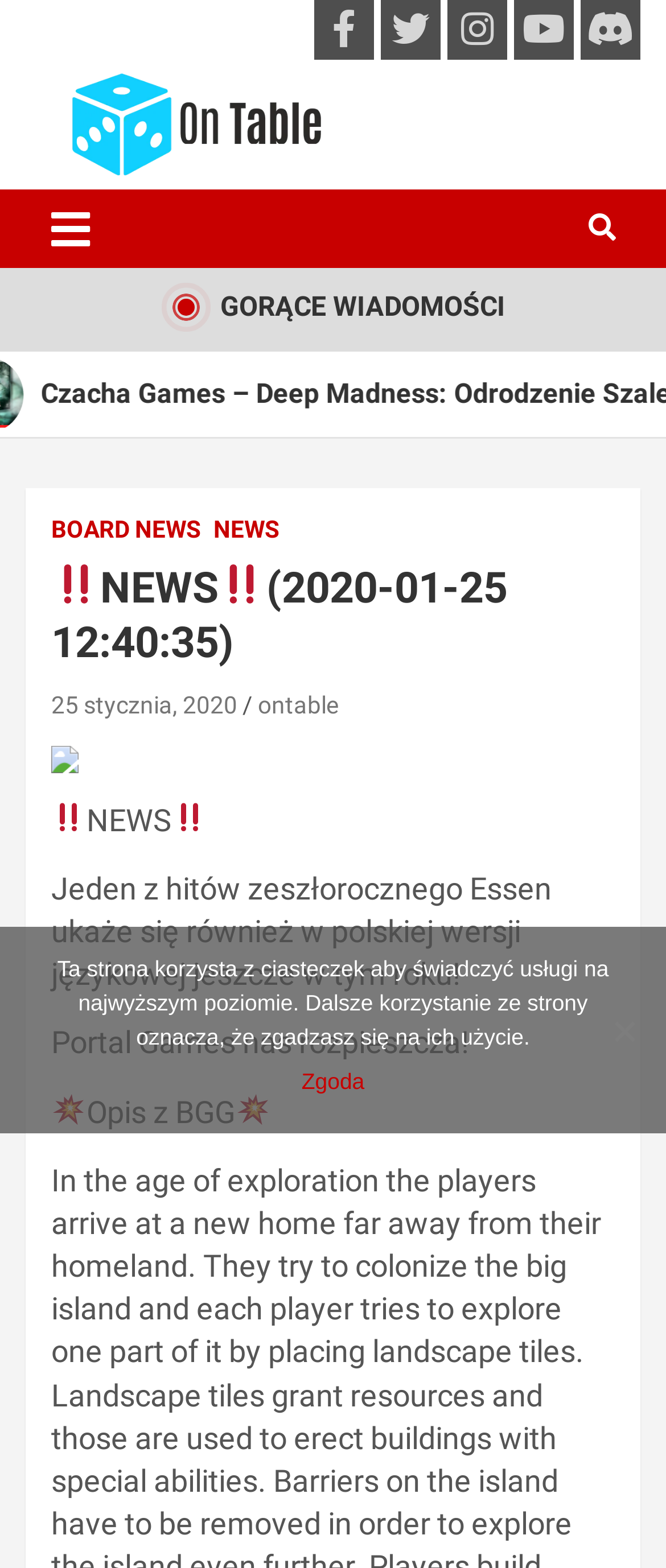What is the category of news being displayed?
Look at the image and answer the question using a single word or phrase.

Board News